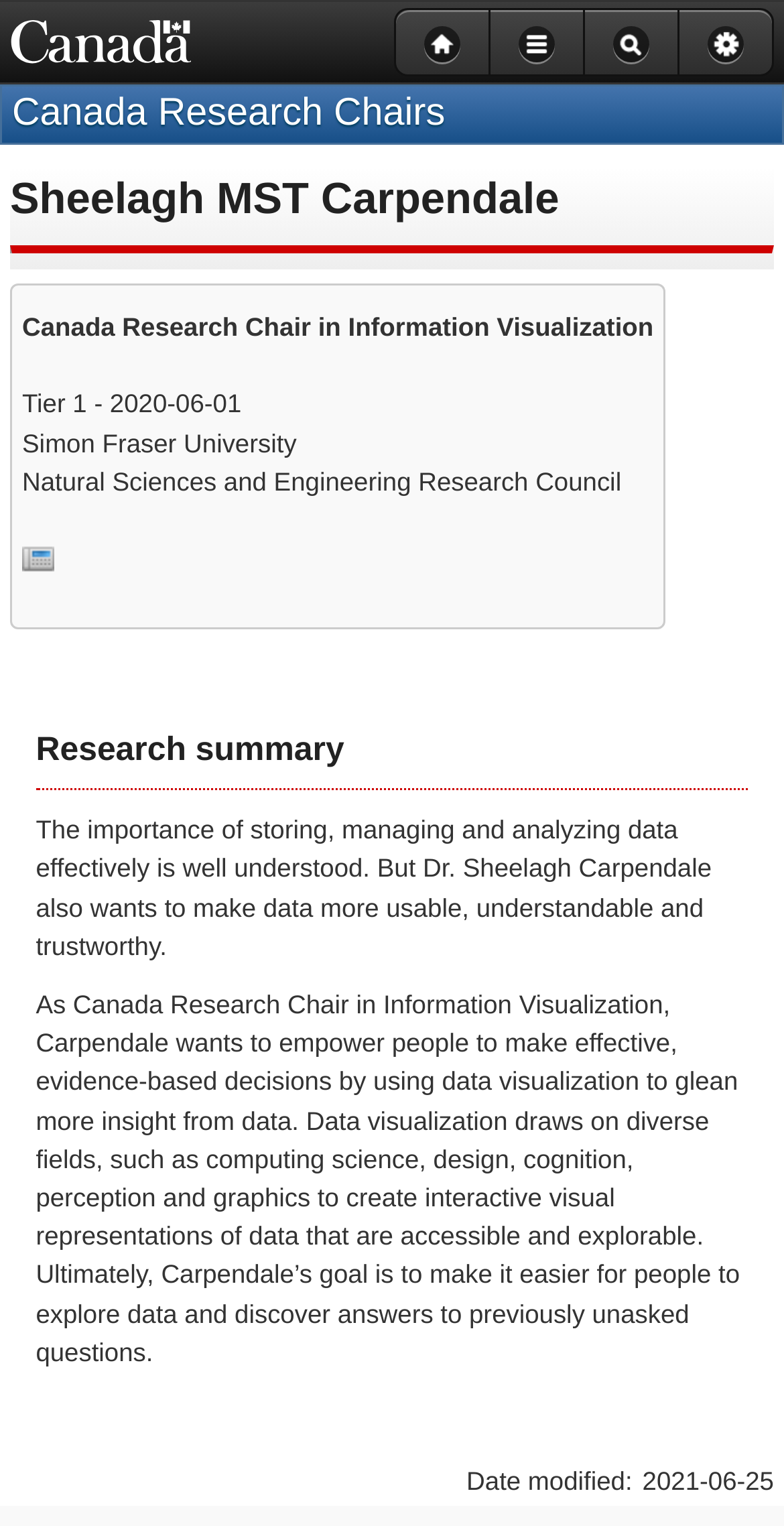What is the institution affiliated with Dr. Sheelagh Carpendale?
Using the image as a reference, answer the question in detail.

The institution affiliated with Dr. Sheelagh Carpendale can be found in the StaticText element with the text 'Simon Fraser University' which is located below the research focus element.